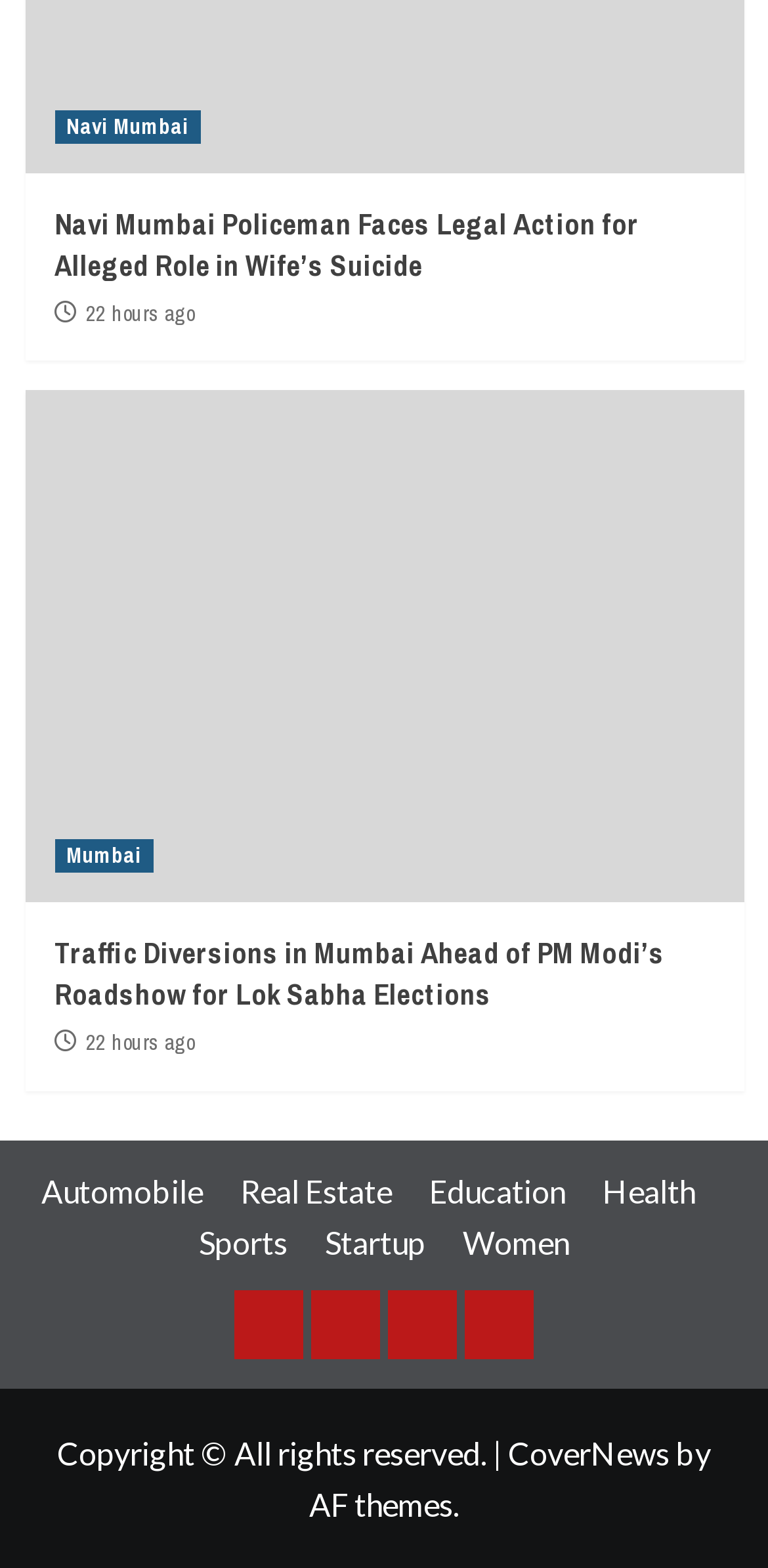Using the element description provided, determine the bounding box coordinates in the format (top-left x, top-left y, bottom-right x, bottom-right y). Ensure that all values are floating point numbers between 0 and 1. Element description: Education

[0.559, 0.748, 0.777, 0.771]